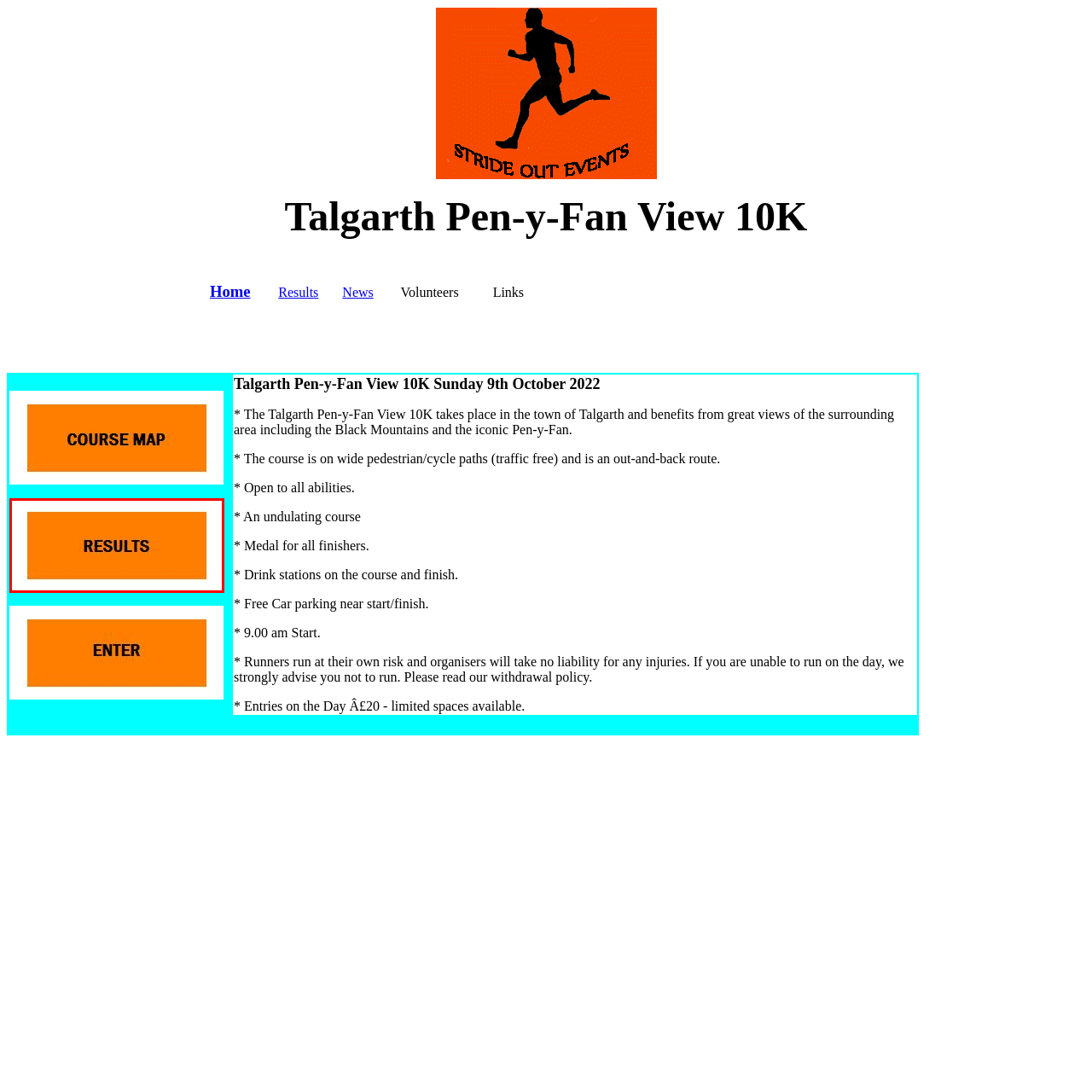Please analyze the elements within the red highlighted area in the image and provide a comprehensive answer to the following question: When was the Talgarth Pen-y-Fan View 10K event held?

The caption explicitly mentions that the event was held on Sunday, October 9, 2022, which provides the specific date of the event.